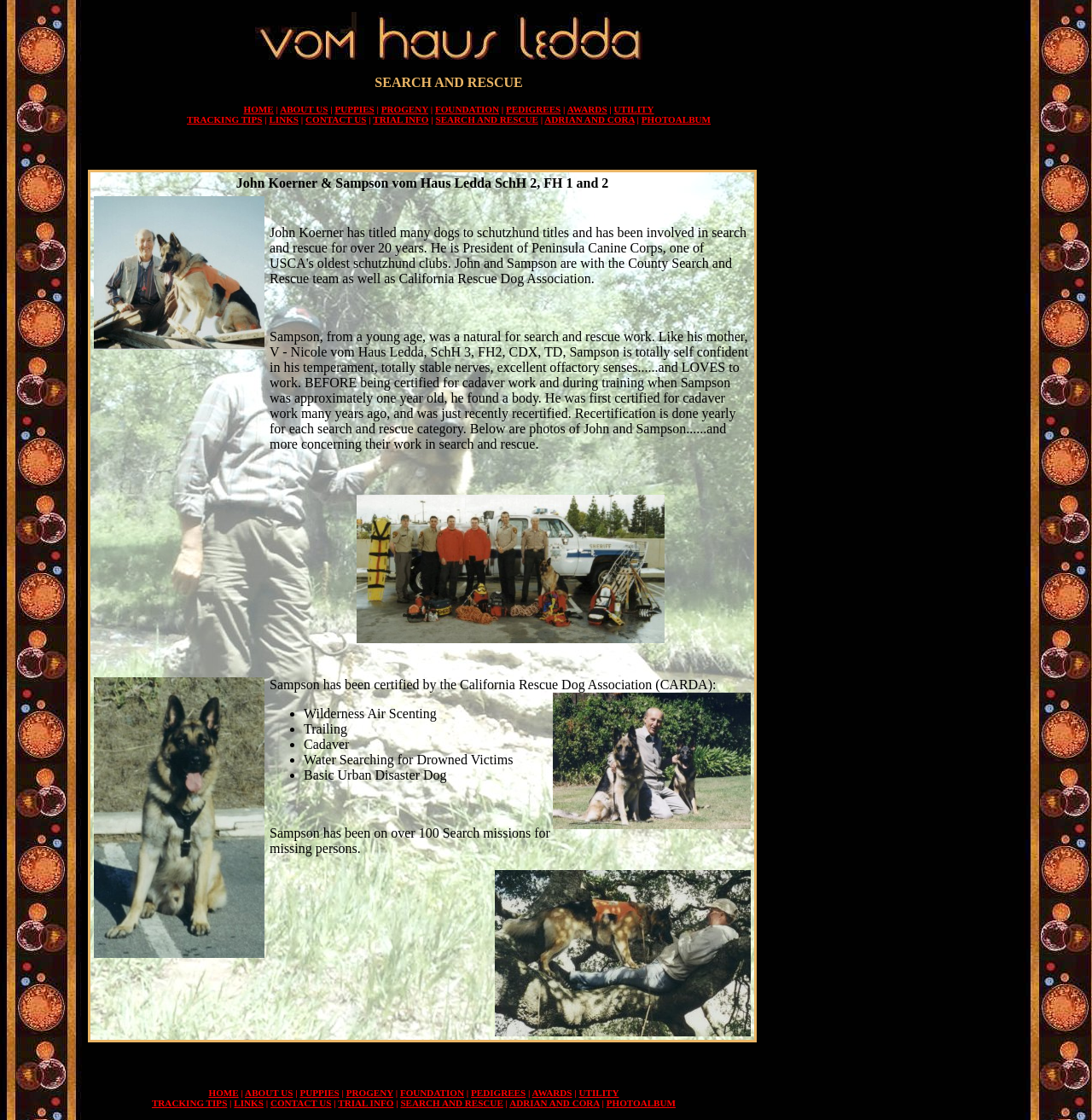How many categories is Sampson certified in?
Answer the question based on the image using a single word or a brief phrase.

5